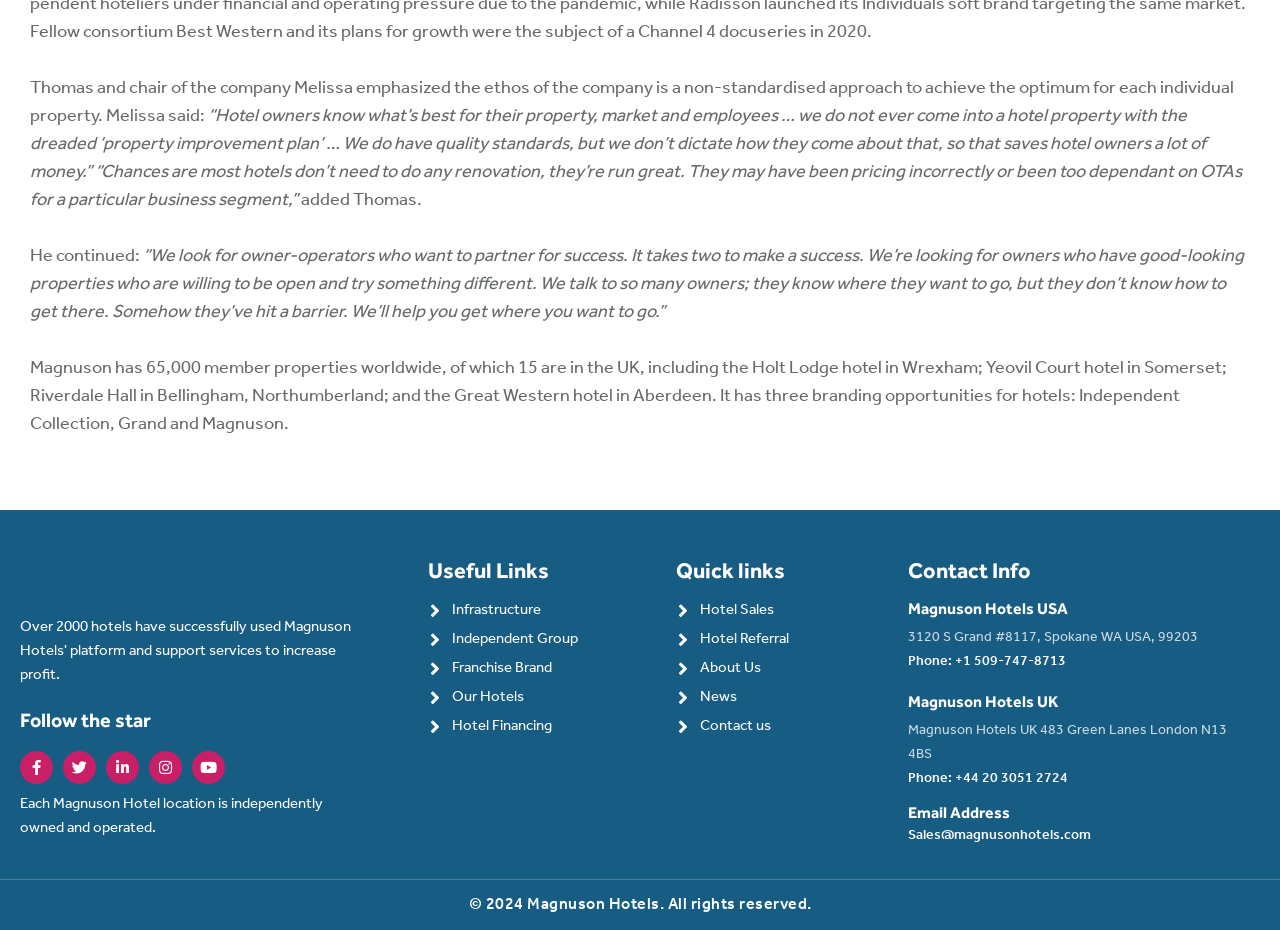Provide a single word or phrase to answer the given question: 
What is the slogan of Magnuson Hotels?

Follow the star